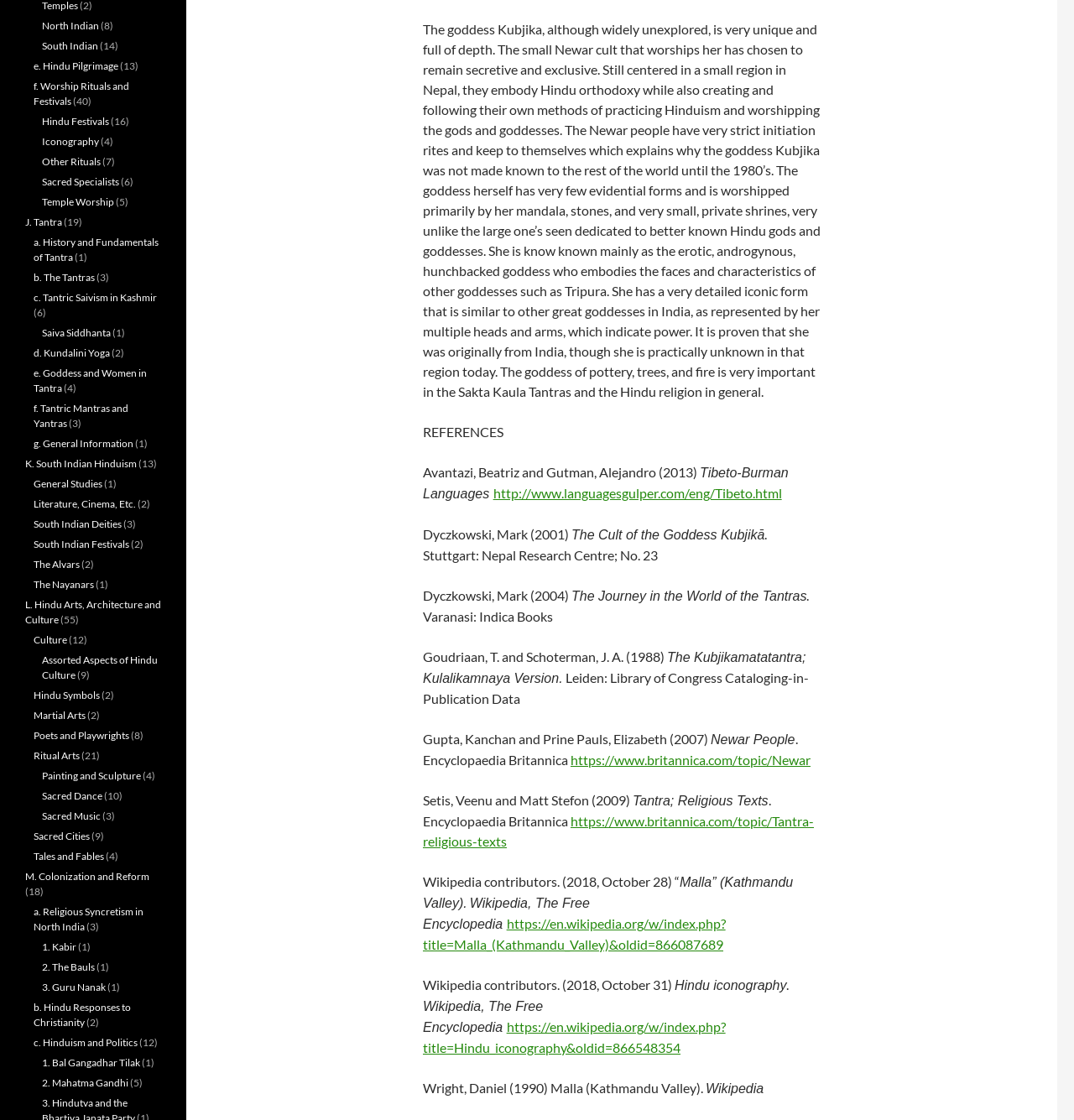Respond to the question below with a concise word or phrase:
What is the region where the Newar people are centered?

Nepal